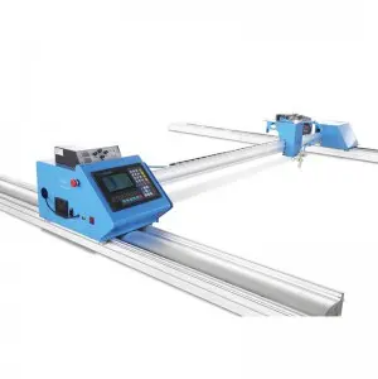What is the ideal application of this device?
Look at the image and provide a short answer using one word or a phrase.

Industrial applications and metalworking shops